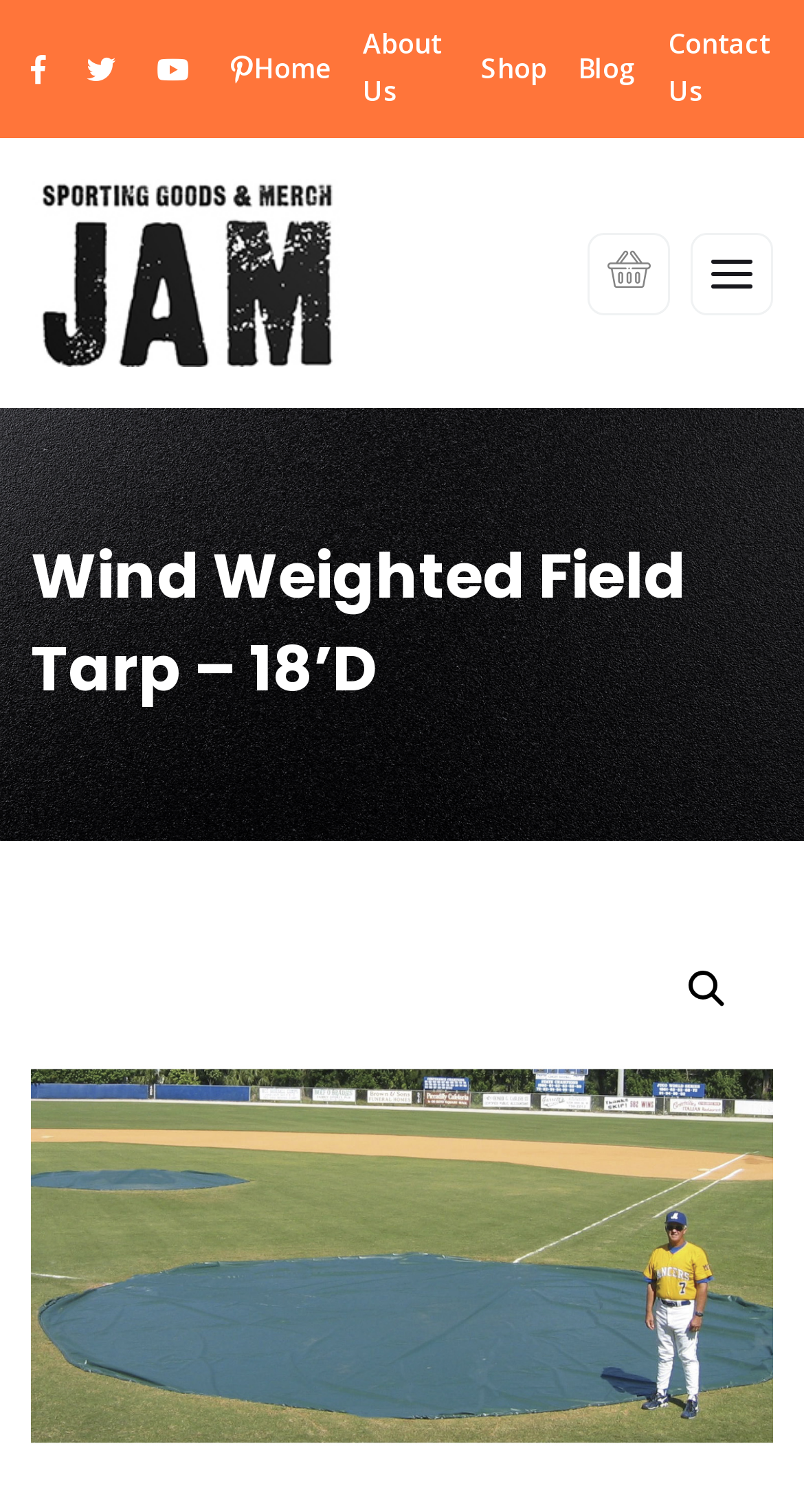Please identify the bounding box coordinates of the area that needs to be clicked to follow this instruction: "contact us".

[0.832, 0.0, 0.962, 0.091]